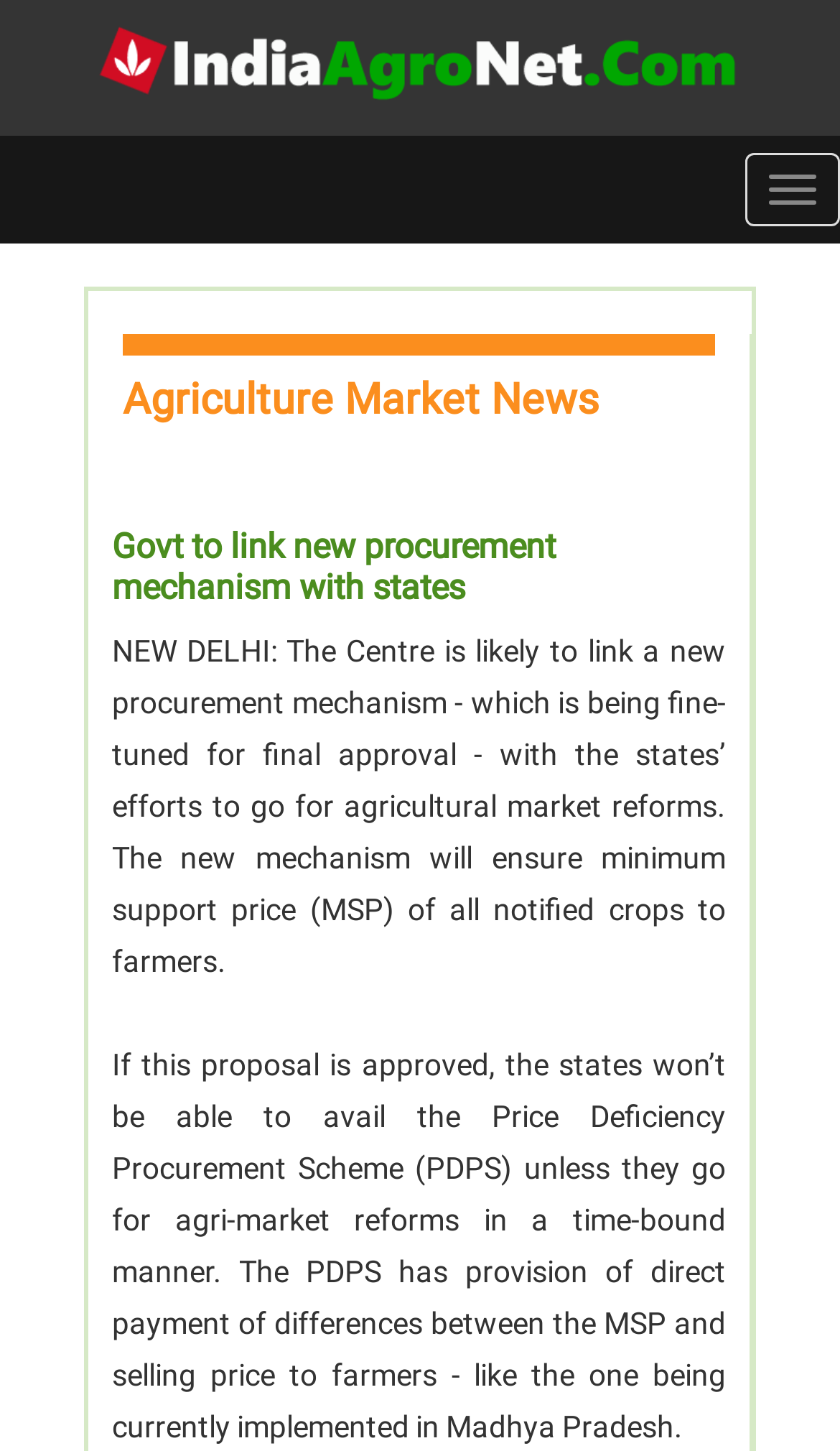What will happen if states don't go for agri-market reforms?
Please respond to the question with as much detail as possible.

If the states won't be able to avail the Price Deficiency Procurement Scheme (PDPS) unless they go for agri-market reforms in a time-bound manner, which means they need to implement the reforms to be eligible for the scheme.